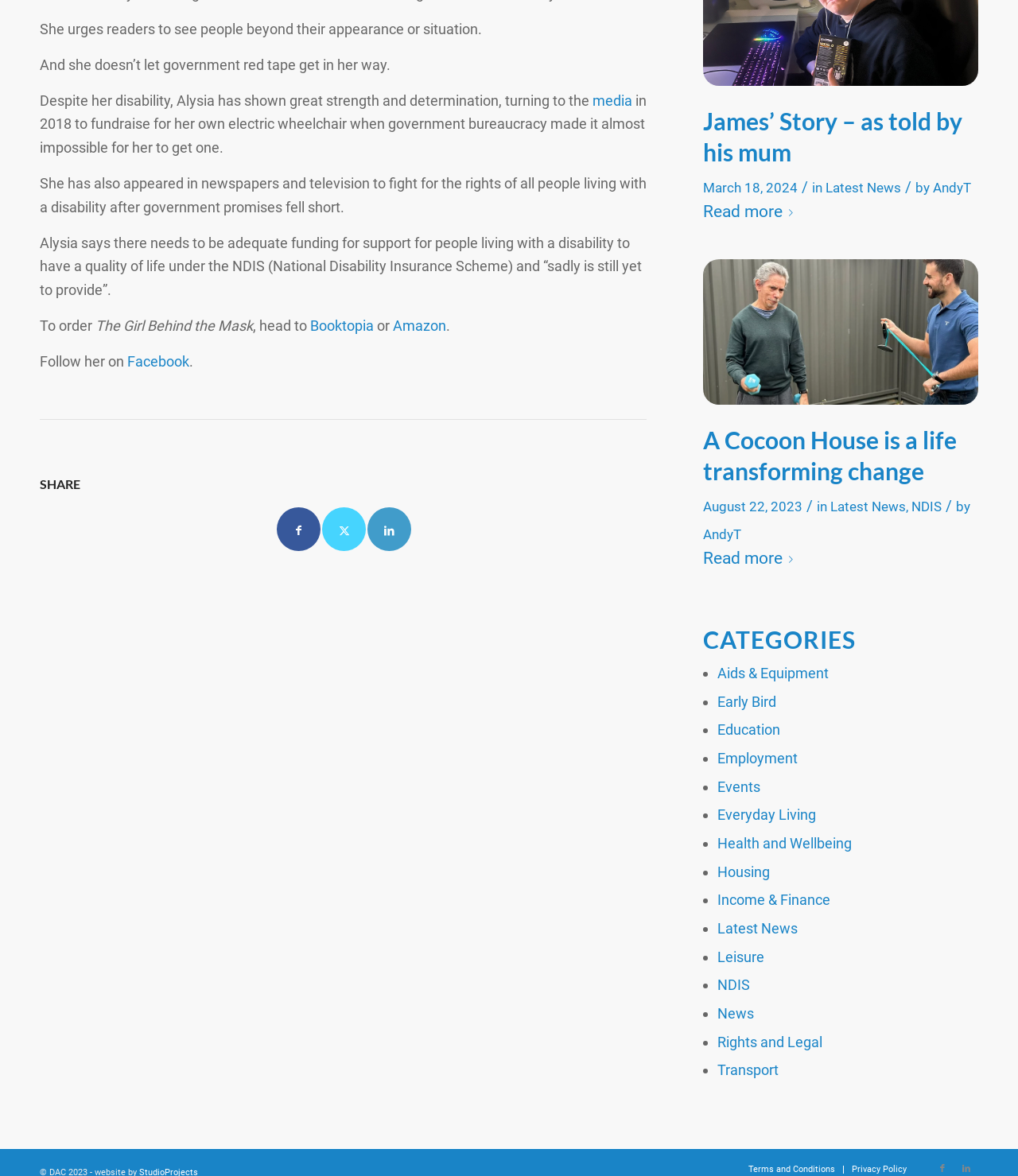Who is the author of James' story? Analyze the screenshot and reply with just one word or a short phrase.

His mum